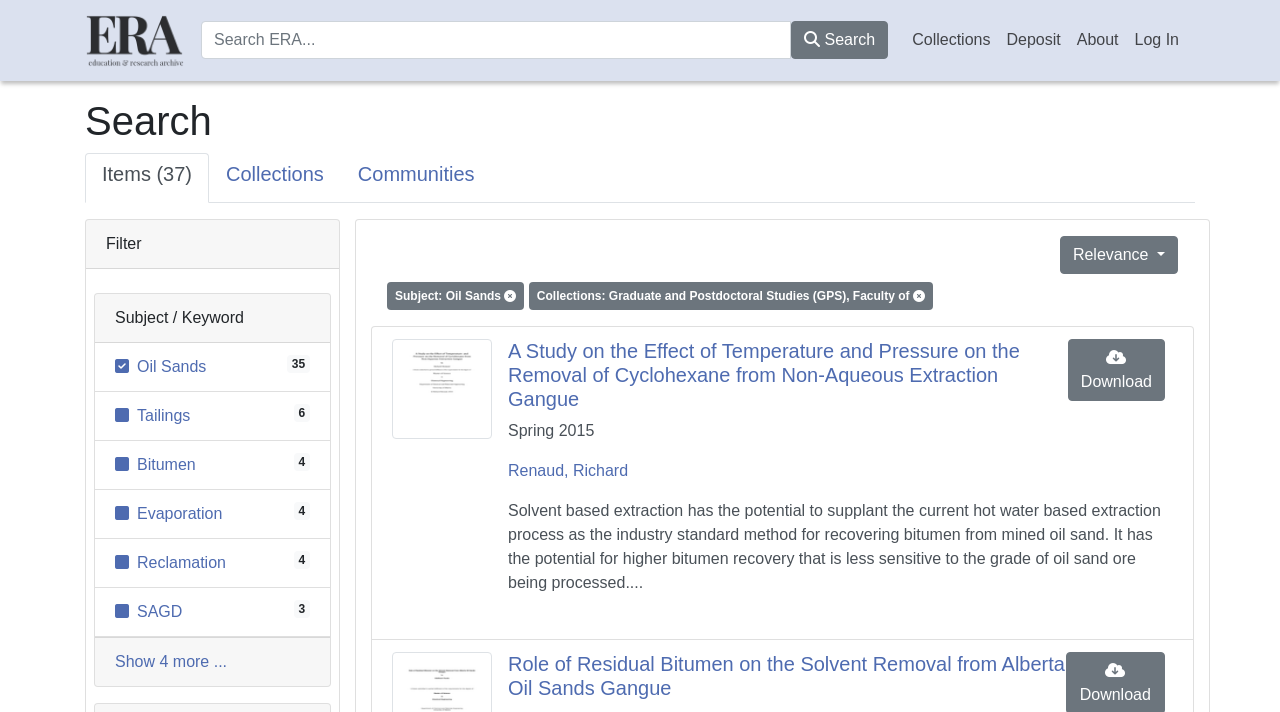Identify the bounding box coordinates of the area you need to click to perform the following instruction: "Download a study".

[0.834, 0.476, 0.91, 0.563]